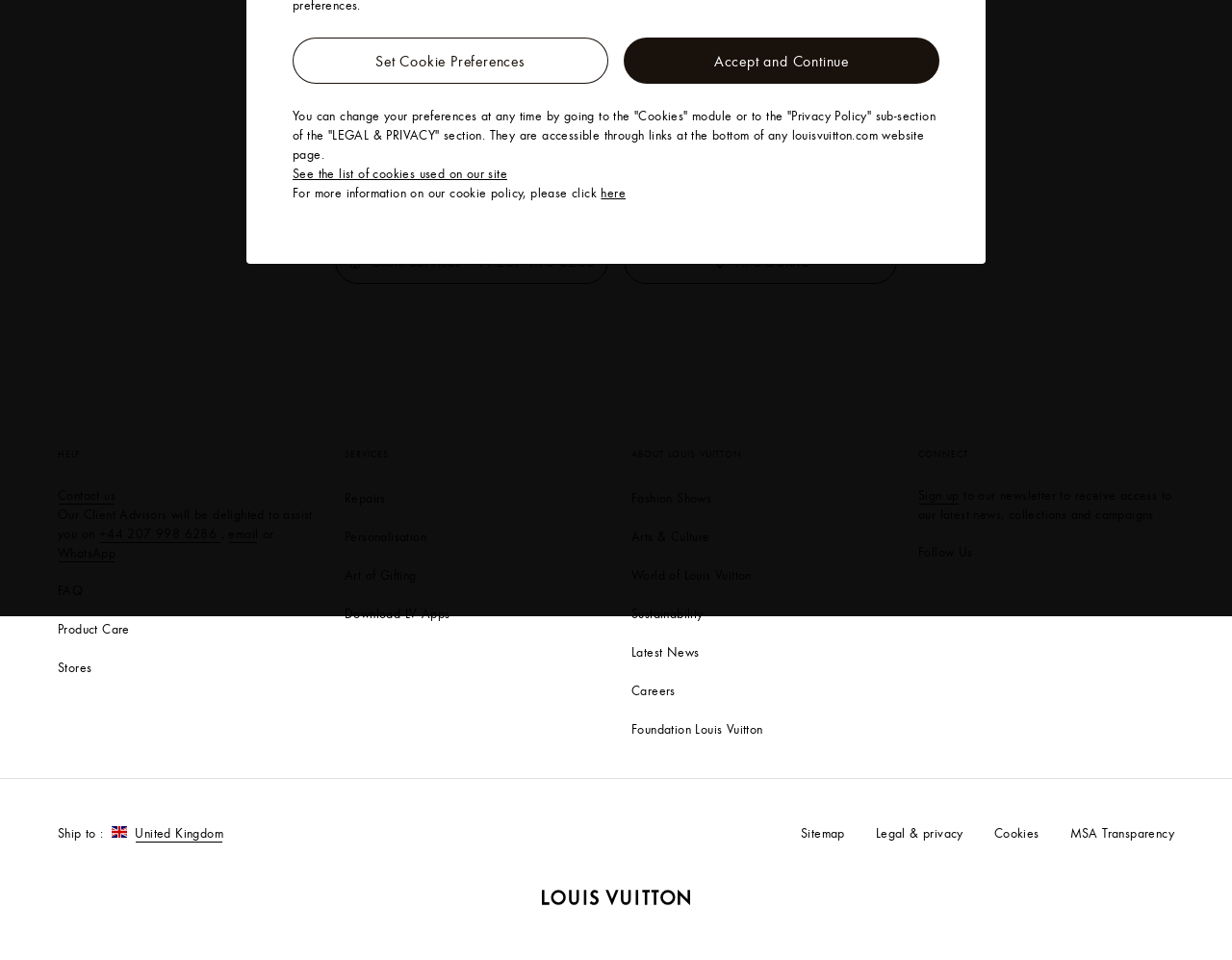Identify the bounding box of the UI element that matches this description: "Louis Vuitton".

[0.44, 0.925, 0.56, 0.949]